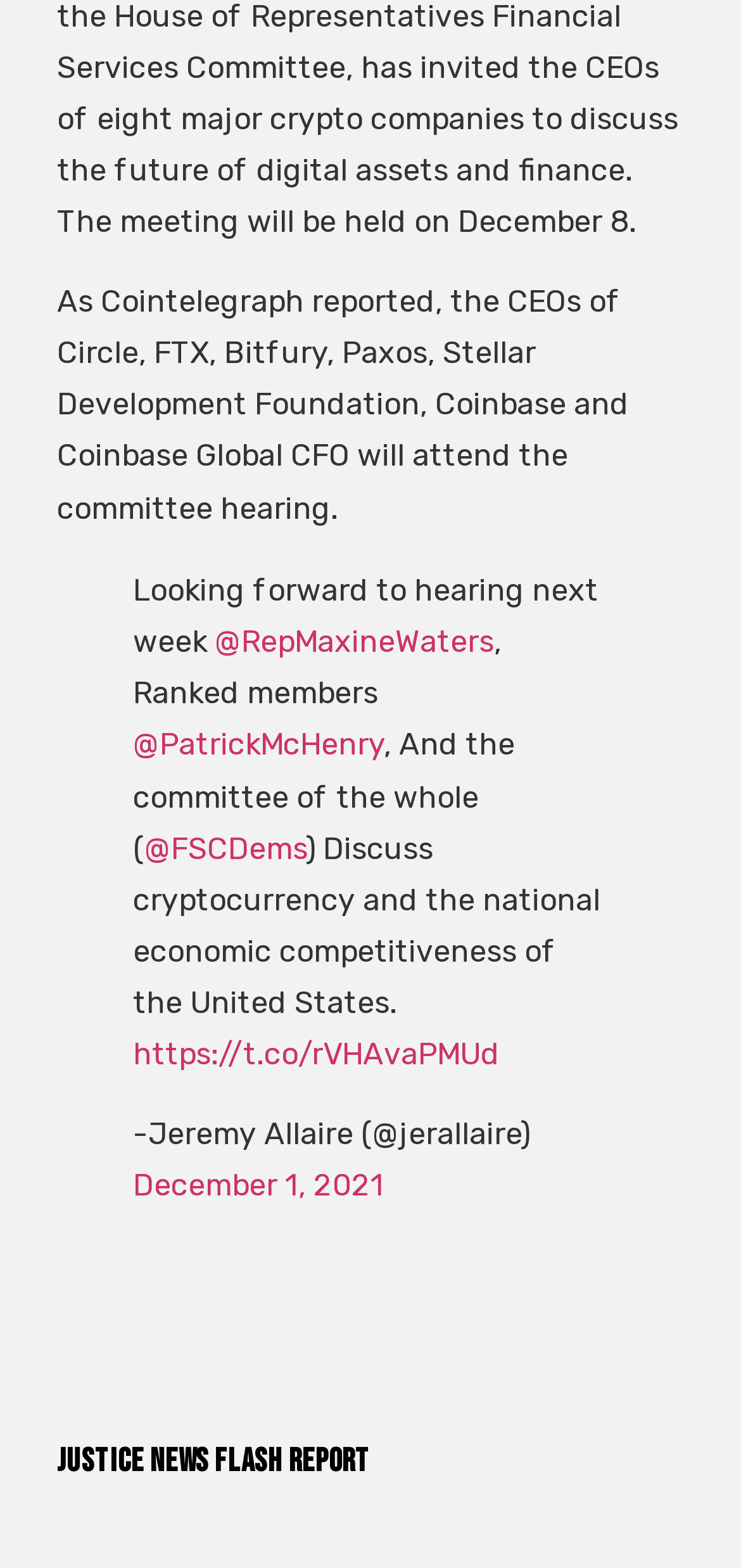Please provide a brief answer to the following inquiry using a single word or phrase:
Who is the author of the tweet?

Jeremy Allaire